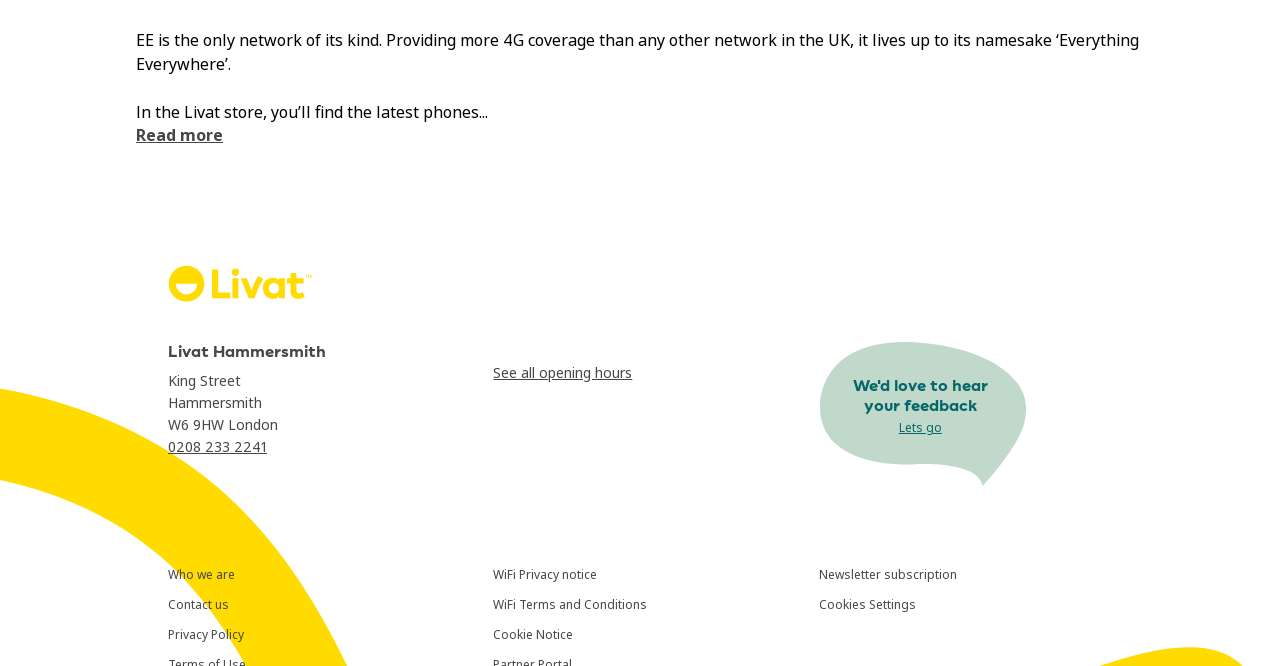What is the purpose of the 'Lets go' button?
Refer to the screenshot and answer in one word or phrase.

To provide feedback